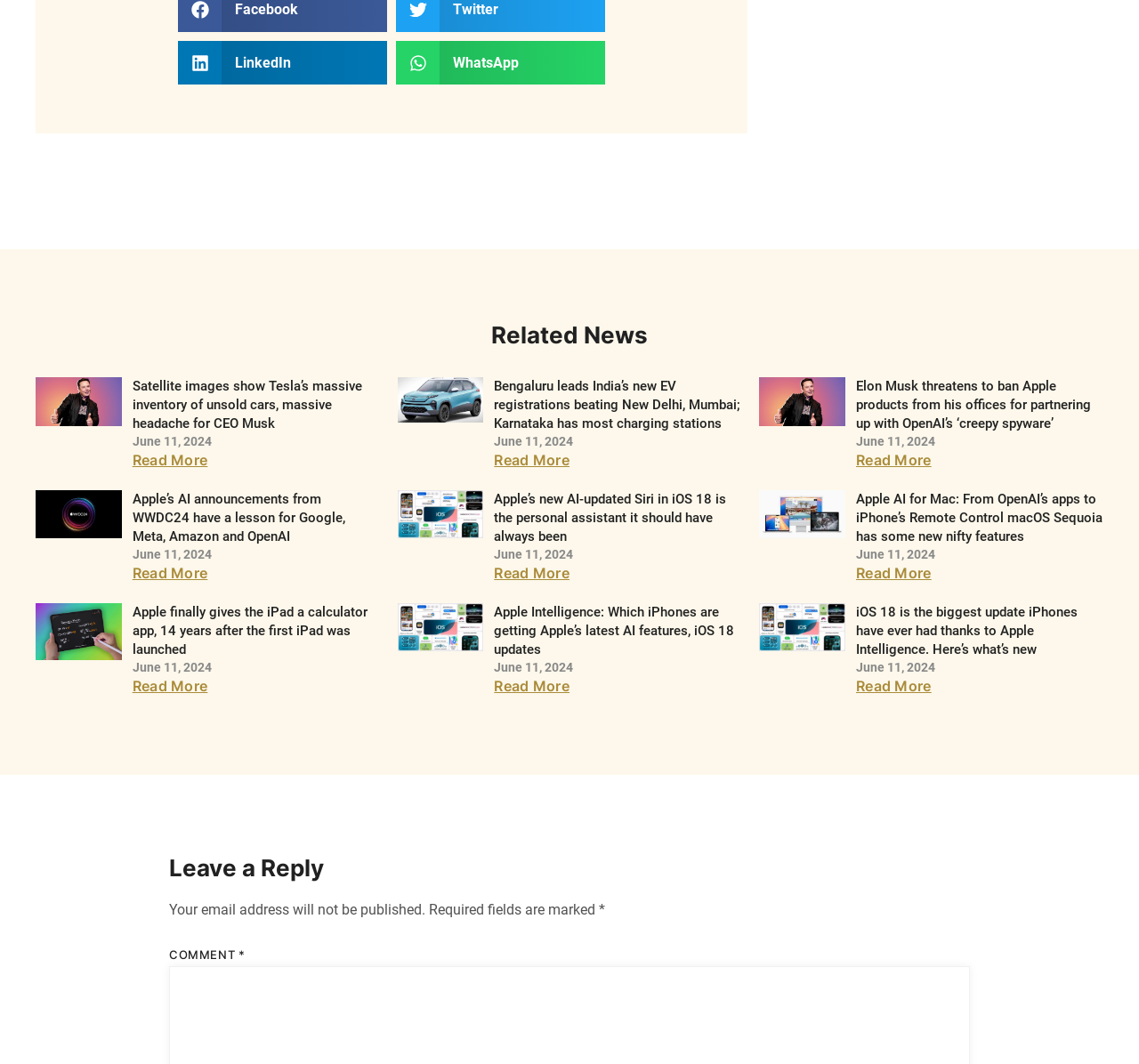Identify the bounding box coordinates of the section to be clicked to complete the task described by the following instruction: "Share on WhatsApp". The coordinates should be four float numbers between 0 and 1, formatted as [left, top, right, bottom].

[0.348, 0.038, 0.531, 0.08]